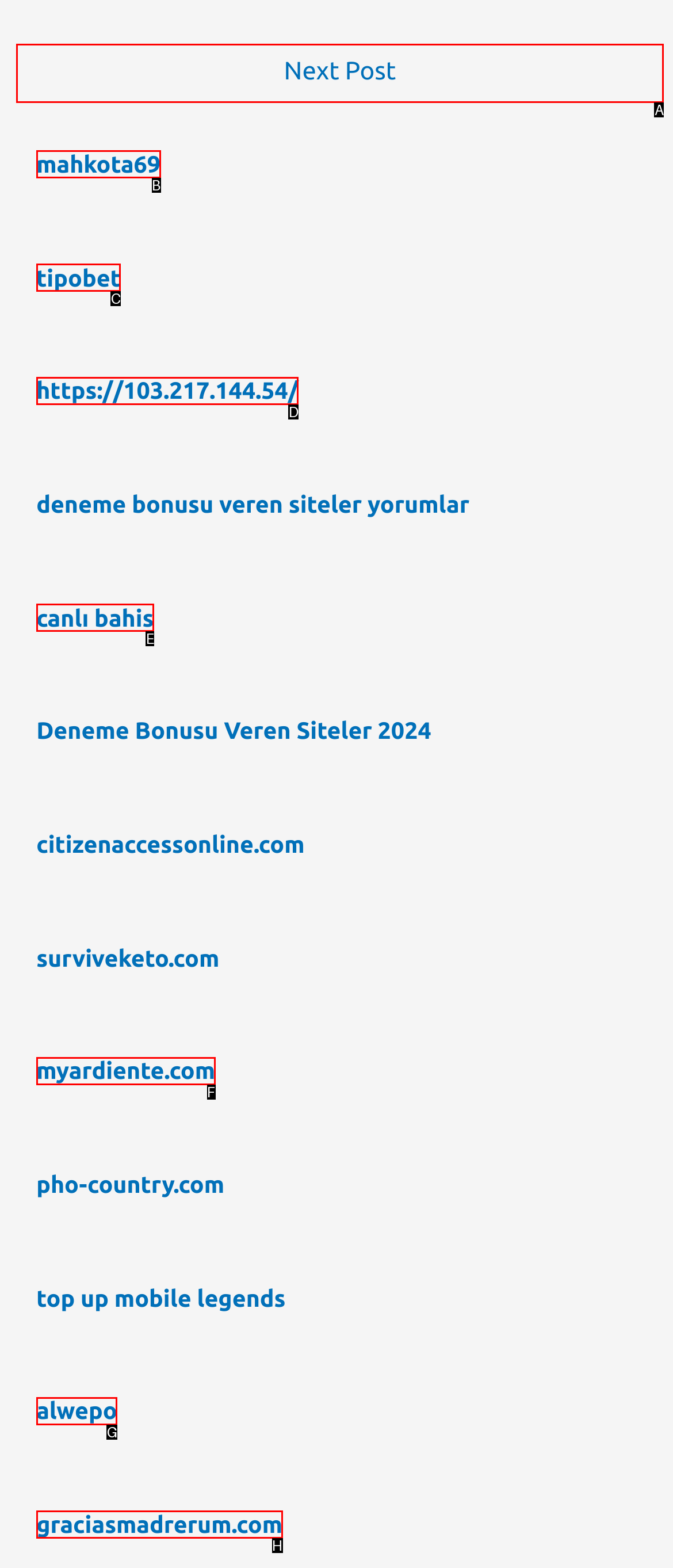Find the option that best fits the description: canlı bahis. Answer with the letter of the option.

E